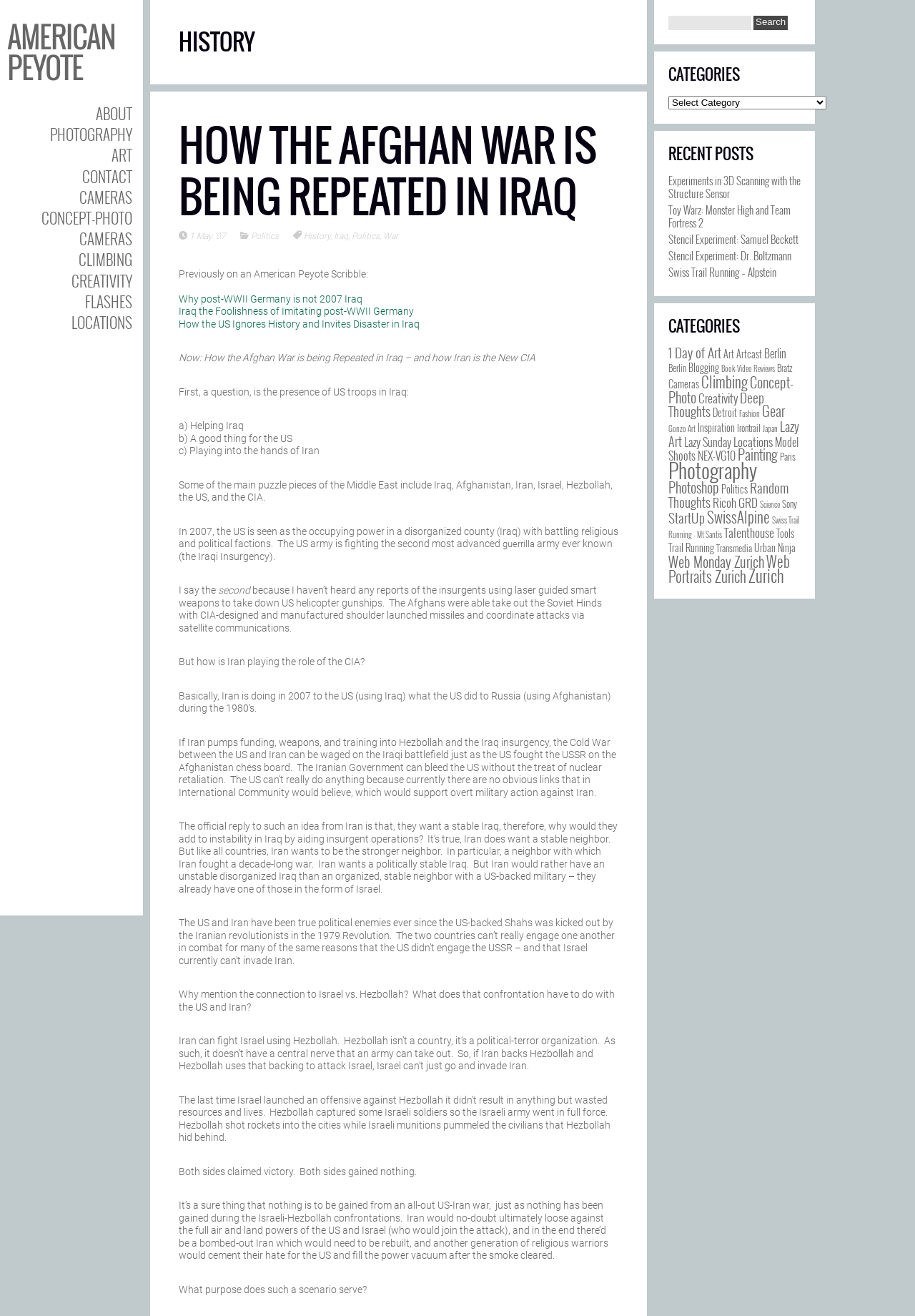Please provide the bounding box coordinates for the element that needs to be clicked to perform the instruction: "Search for something". The coordinates must consist of four float numbers between 0 and 1, formatted as [left, top, right, bottom].

[0.73, 0.012, 0.821, 0.023]